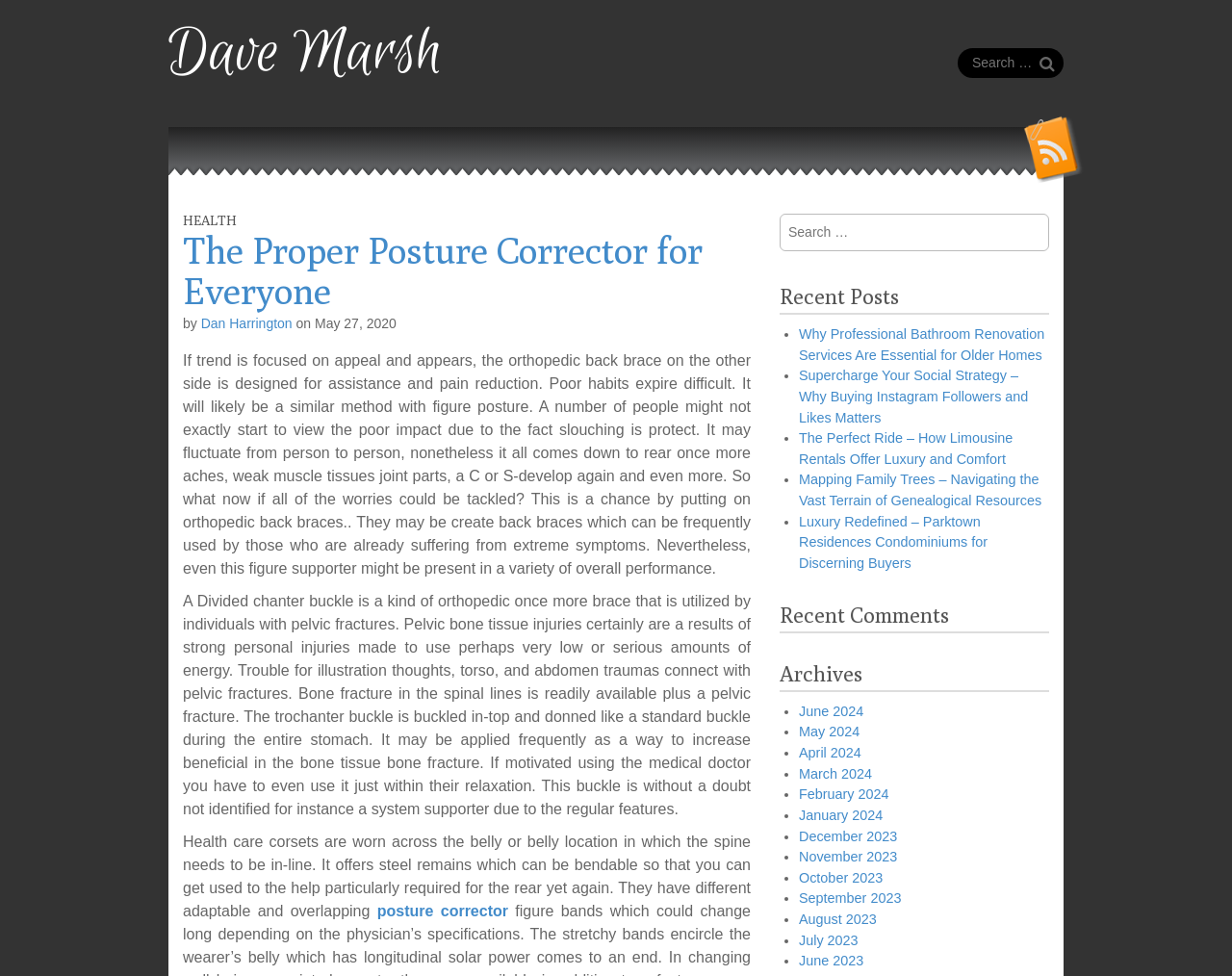Find the bounding box coordinates of the clickable element required to execute the following instruction: "View archives". Provide the coordinates as four float numbers between 0 and 1, i.e., [left, top, right, bottom].

[0.633, 0.678, 0.852, 0.709]